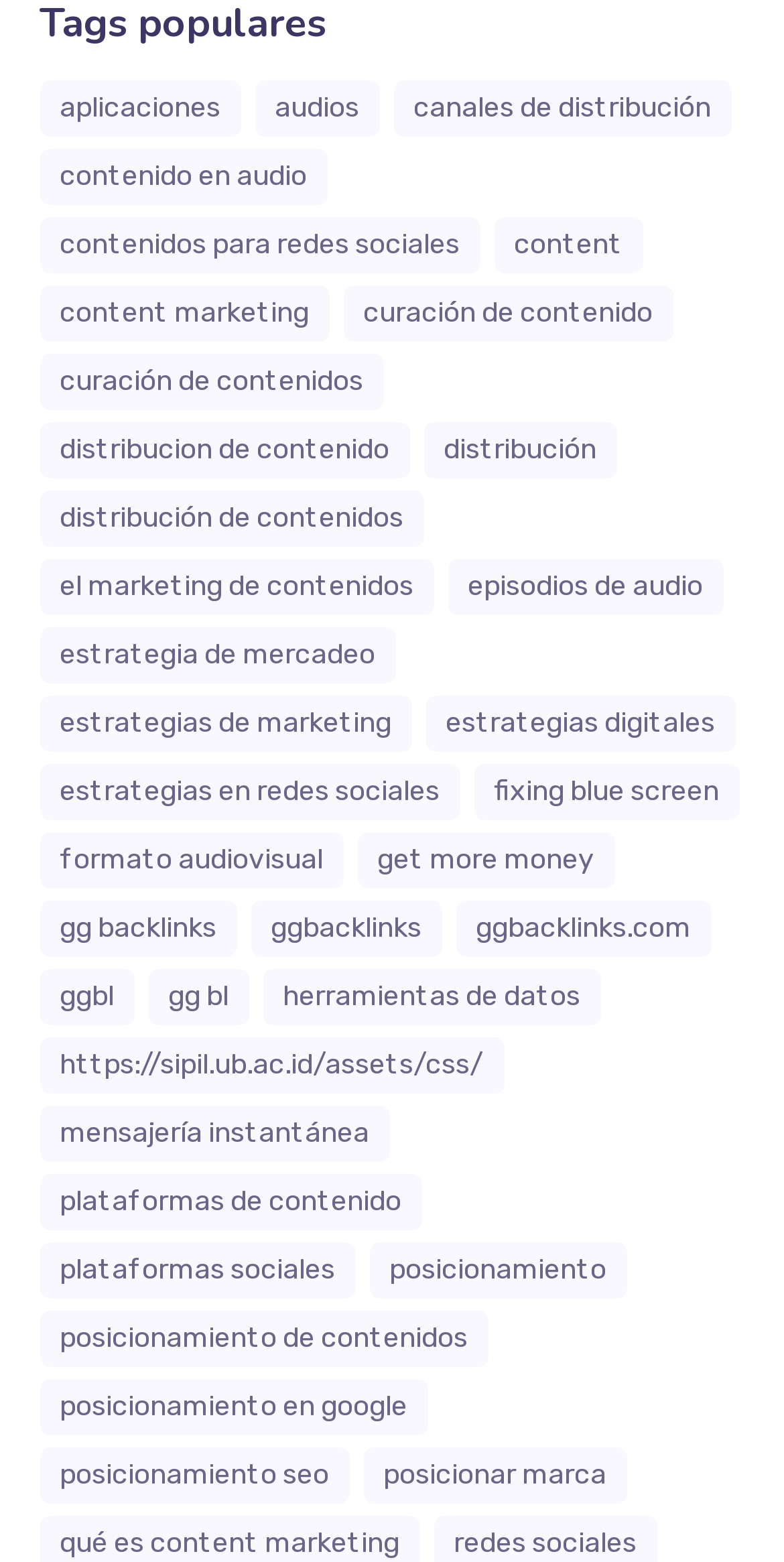From the webpage screenshot, identify the region described by estrategias en redes sociales. Provide the bounding box coordinates as (top-left x, top-left y, bottom-right x, bottom-right y), with each value being a floating point number between 0 and 1.

[0.05, 0.489, 0.586, 0.525]